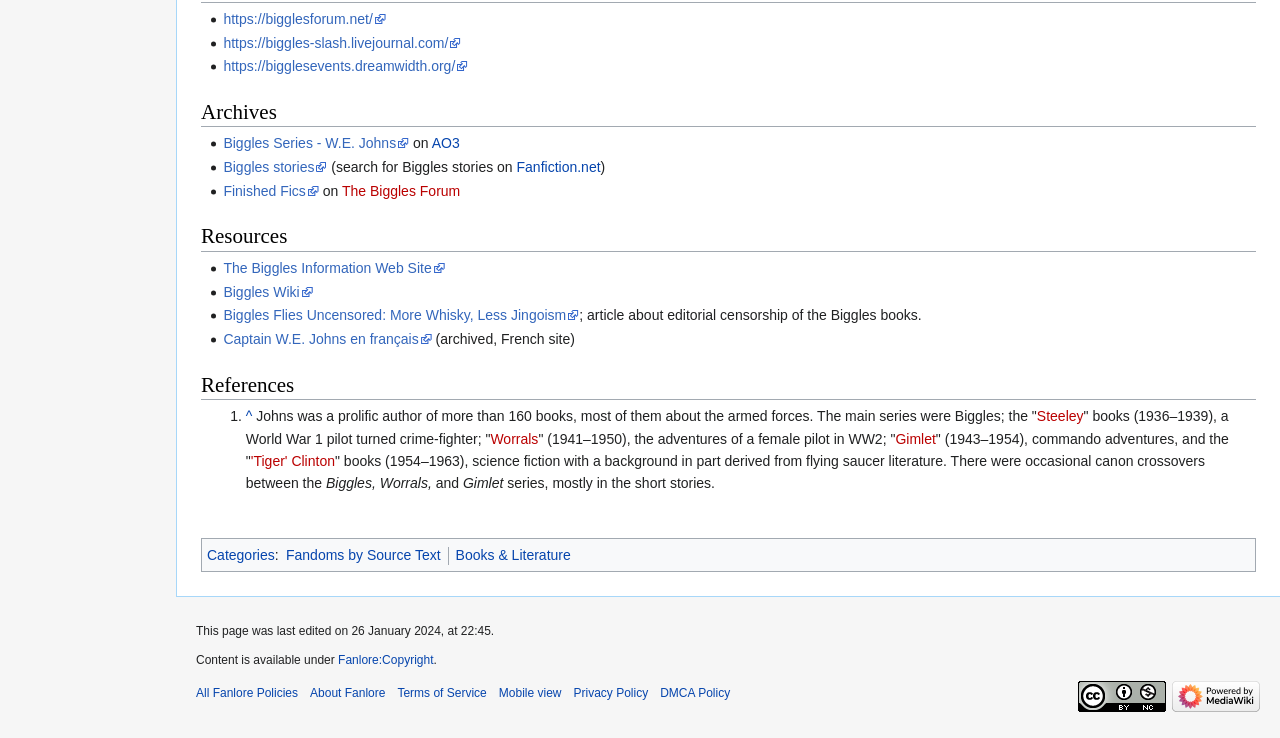What is the purpose of the coaching service offered by Bertrand Carbonneau?
Answer the question with a single word or phrase by looking at the picture.

To help entrepreneurs be more productive